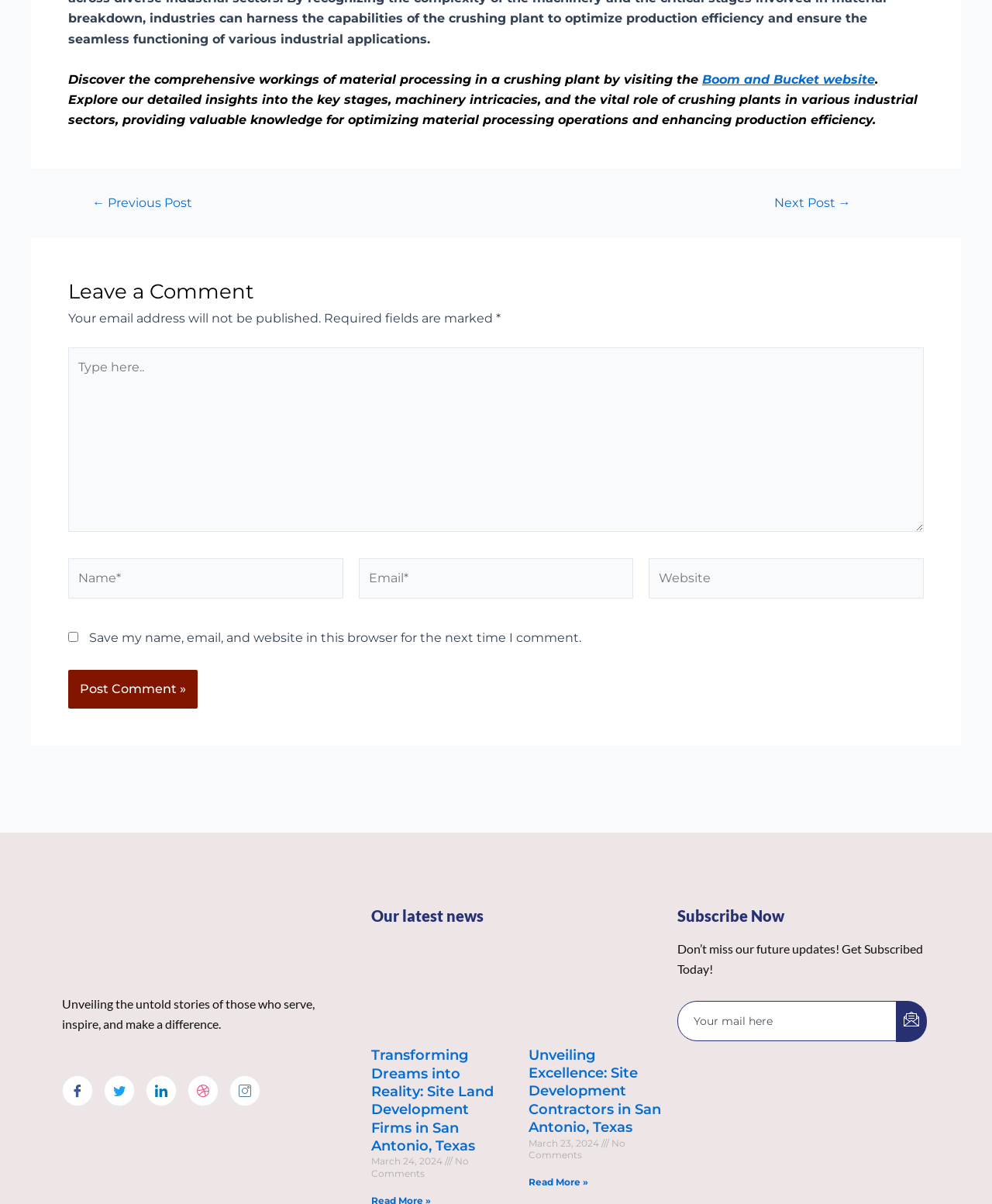How many fields are required in the comment form?
Refer to the screenshot and deliver a thorough answer to the question presented.

I analyzed the comment form and found three required fields: 'Name*', 'Email*', and the comment text box. These fields are marked as required because they have an asterisk symbol (*) next to their labels.